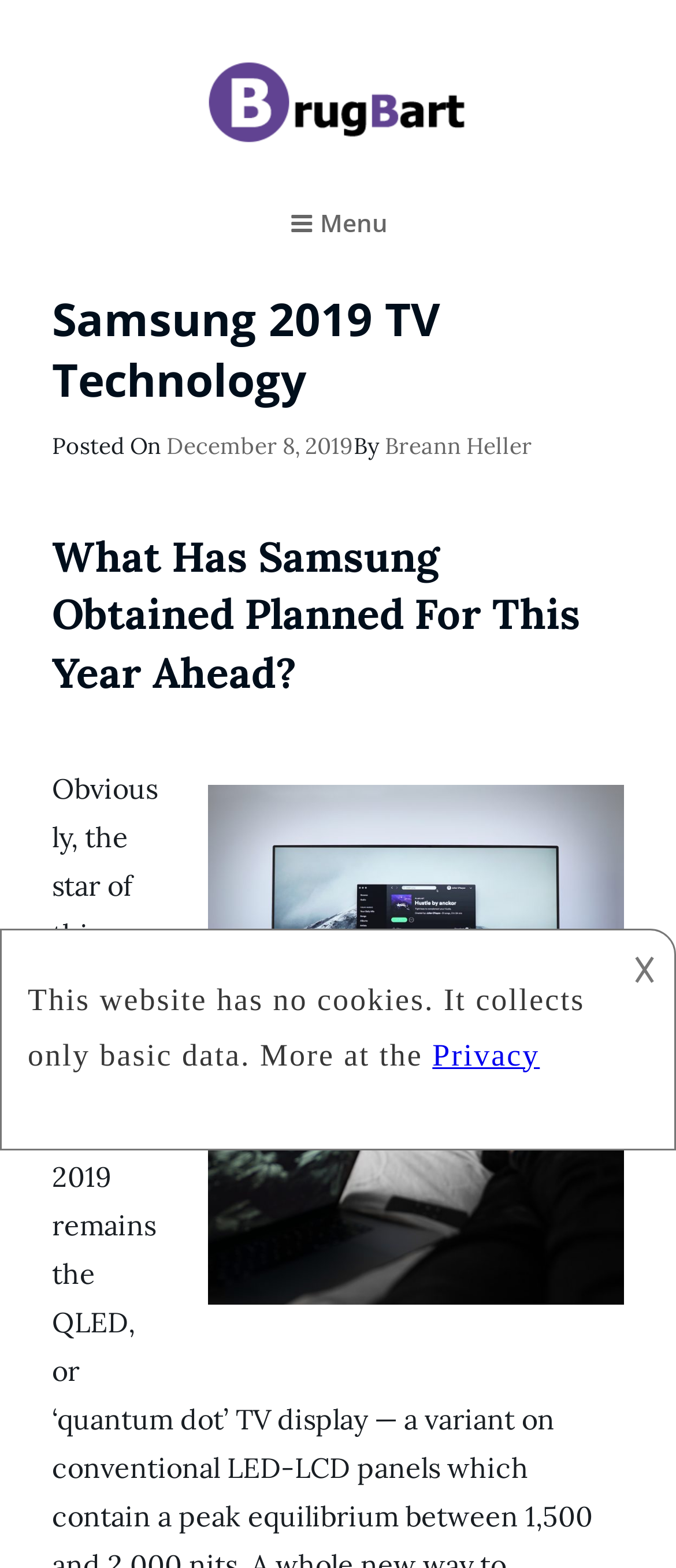What is the title of the article?
From the screenshot, provide a brief answer in one word or phrase.

Samsung 2019 TV Technology